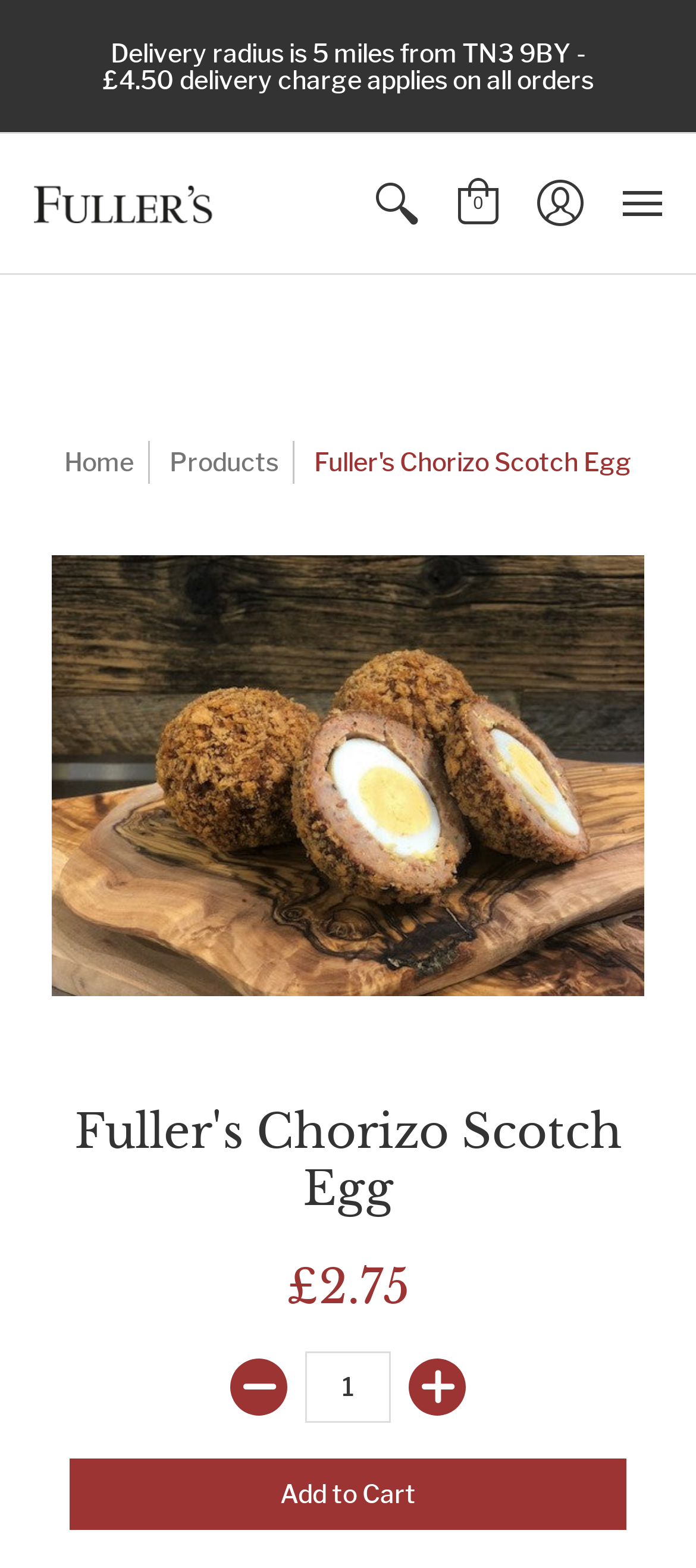Kindly determine the bounding box coordinates of the area that needs to be clicked to fulfill this instruction: "Decrease quantity of Fuller's Chorizo Scotch Egg".

[0.331, 0.867, 0.413, 0.903]